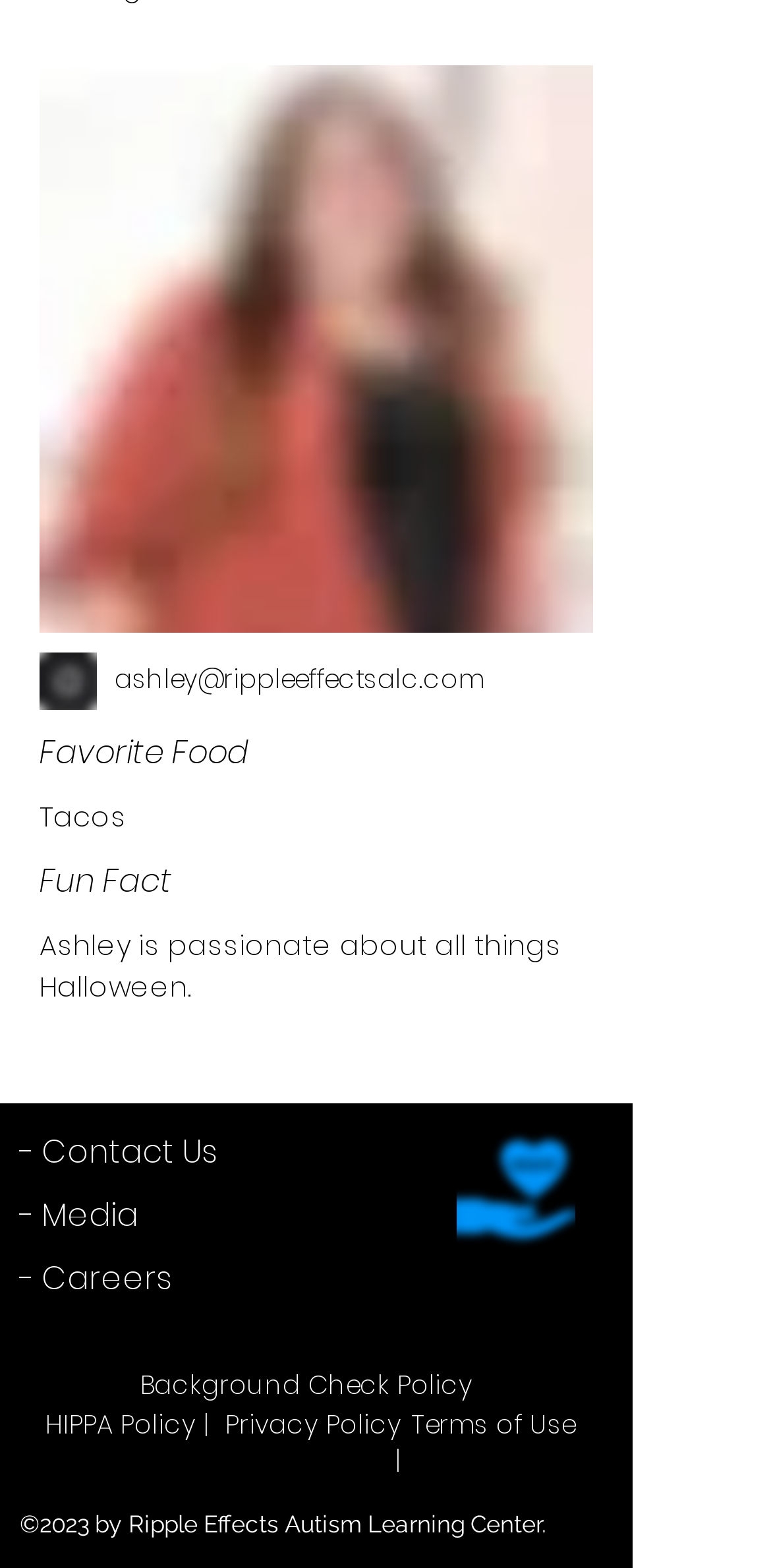Locate the bounding box coordinates of the clickable area to execute the instruction: "Read the Terms of Use". Provide the coordinates as four float numbers between 0 and 1, represented as [left, top, right, bottom].

[0.533, 0.896, 0.746, 0.92]